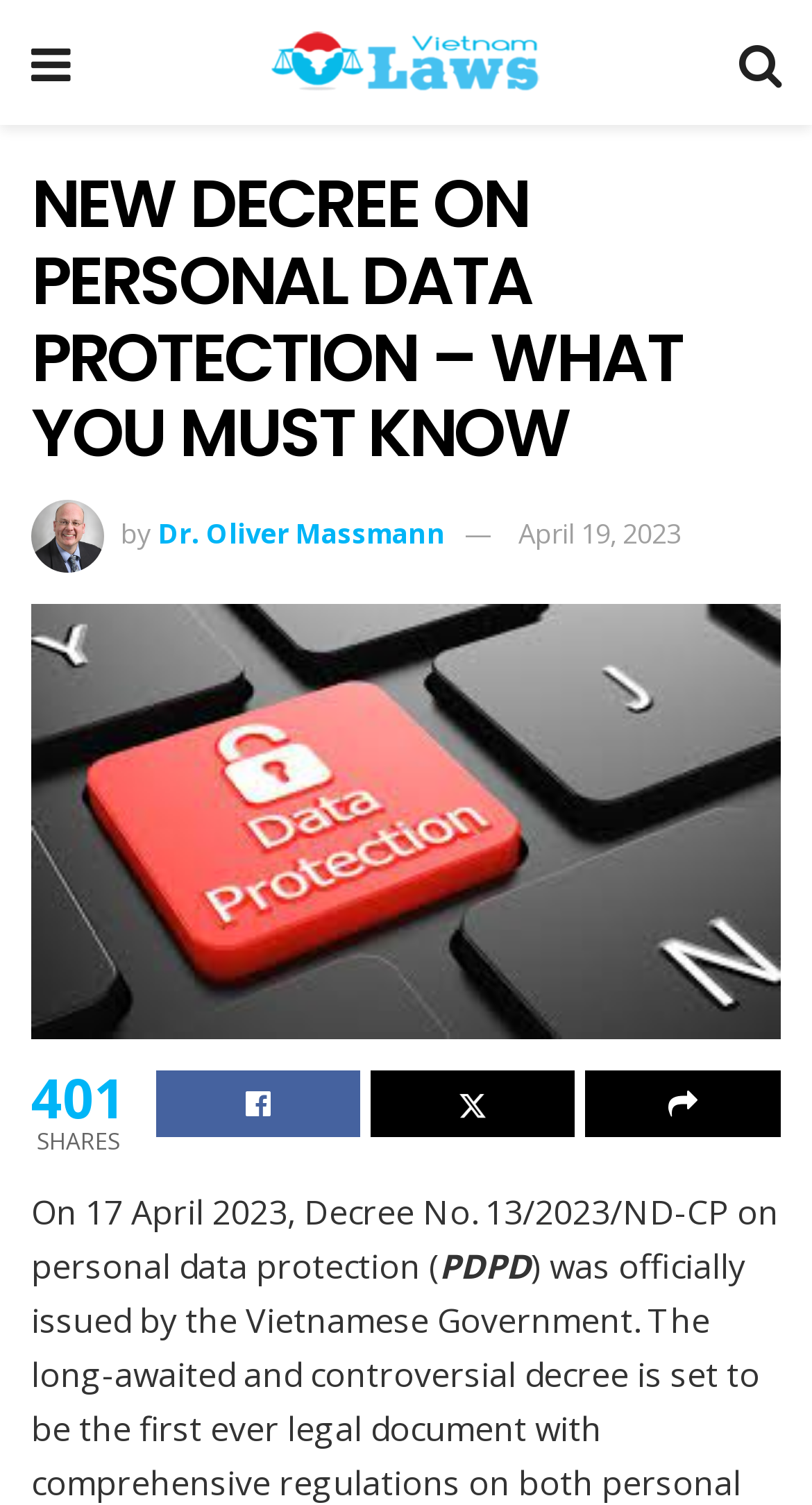Answer succinctly with a single word or phrase:
What is the decree number mentioned in the article?

13/2023/ND-CP